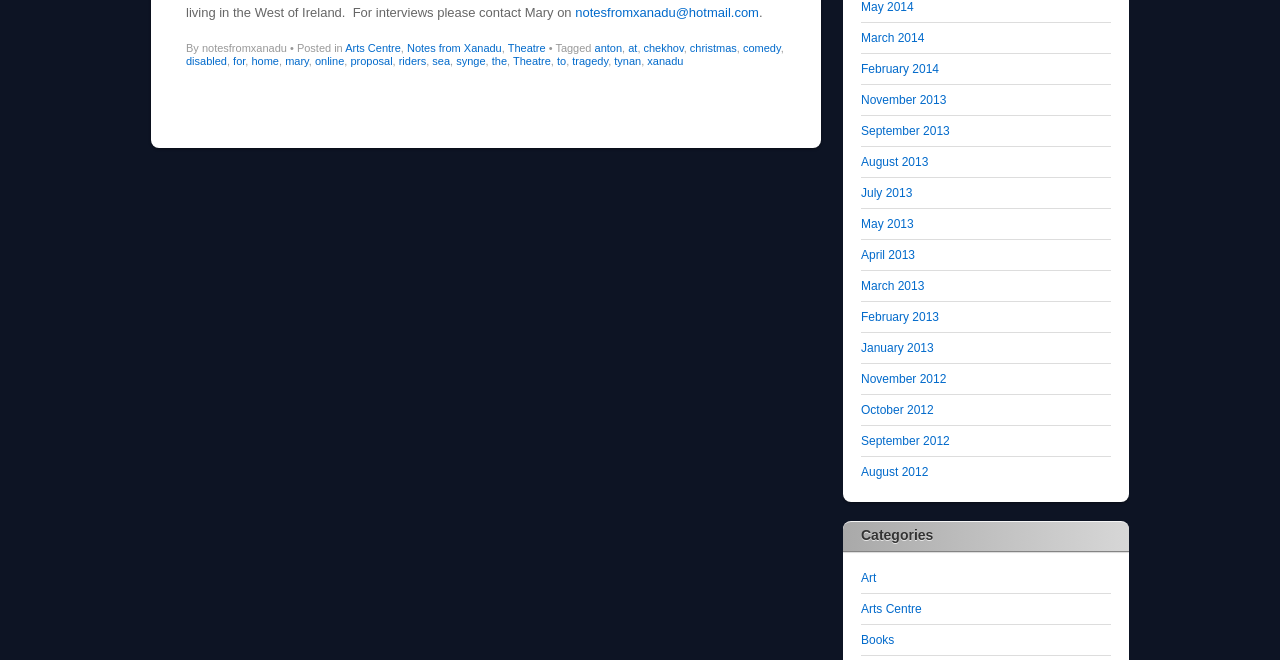With reference to the image, please provide a detailed answer to the following question: What is the earliest month listed in the post navigation section?

The post navigation section is located on the right side of the webpage, and it lists various months. The earliest month listed is 'November 2012'.